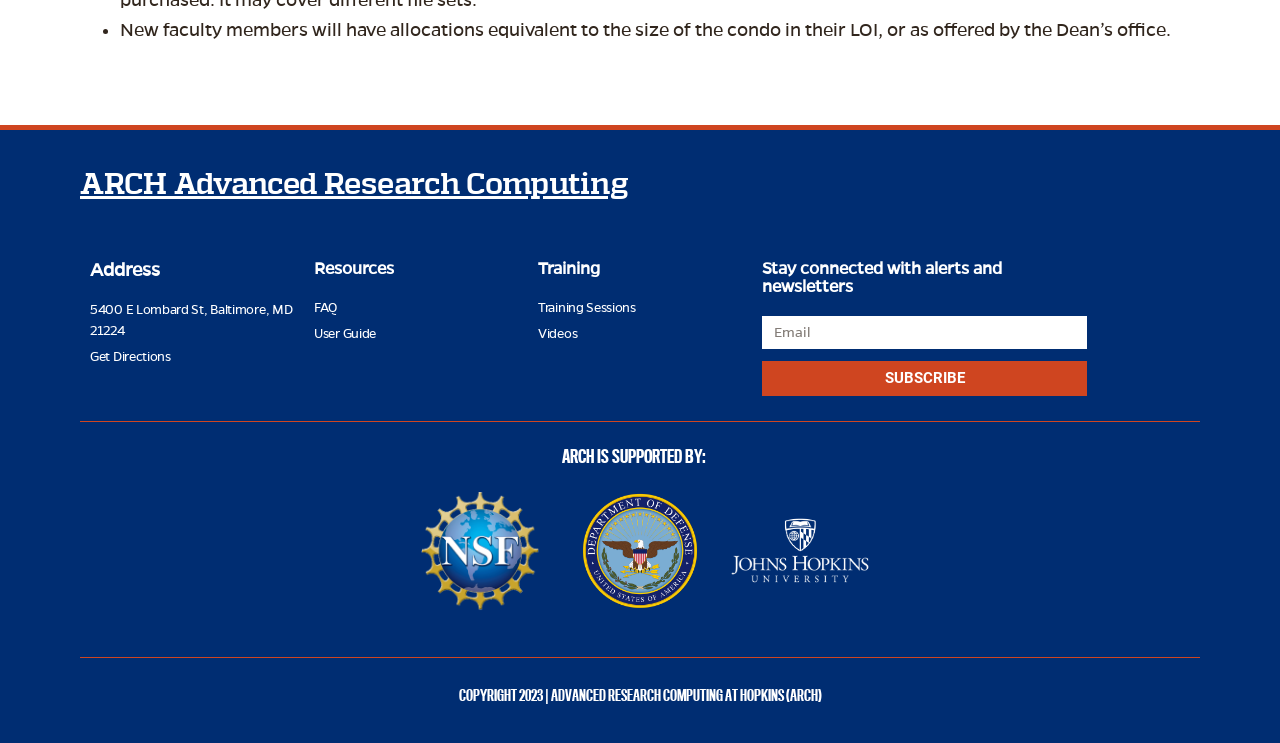What is the copyright year of ARCH?
From the screenshot, provide a brief answer in one word or phrase.

2023